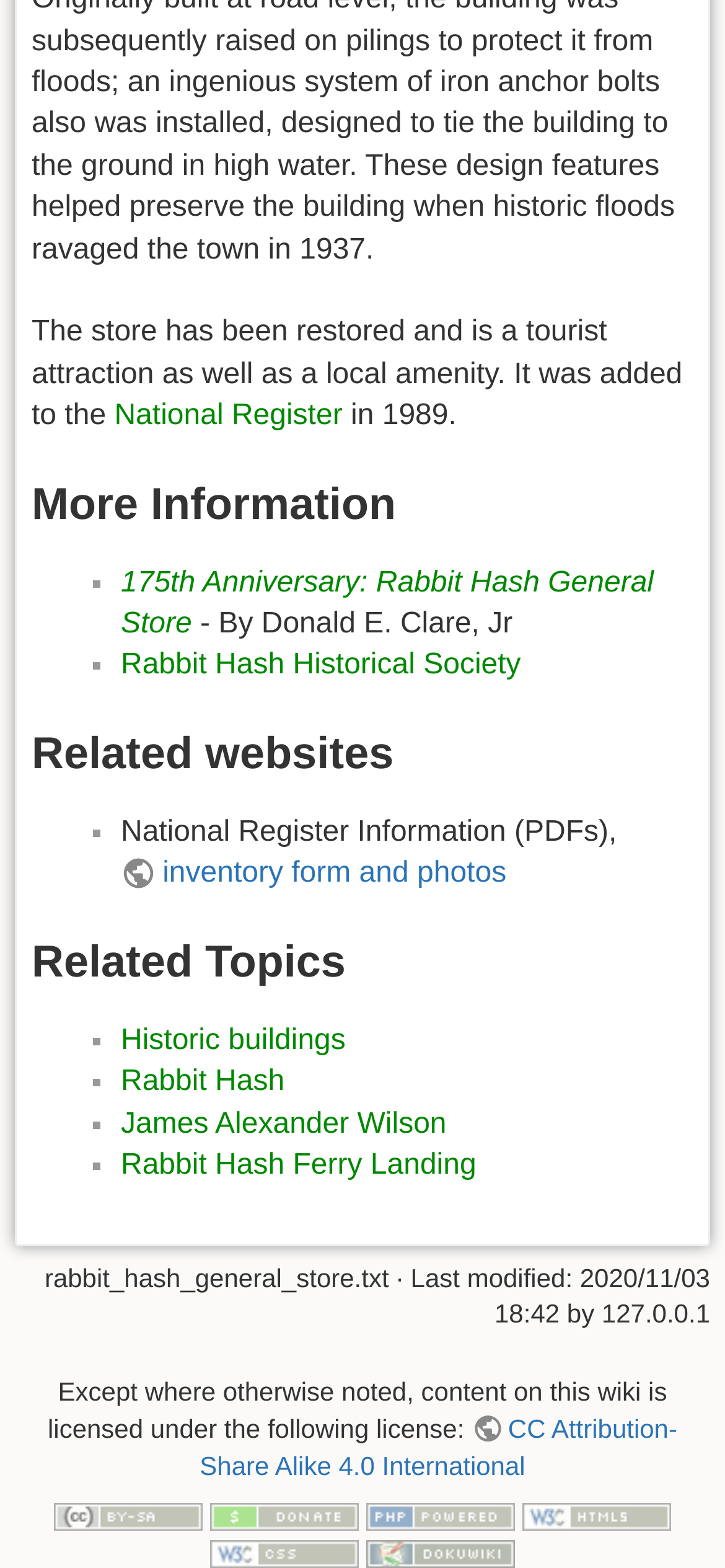Using the image as a reference, answer the following question in as much detail as possible:
What is the name of the ferry landing mentioned on the webpage?

The name of the ferry landing can be found in the link 'Rabbit Hash Ferry Landing' which is listed under the heading 'Related Topics' on the webpage, indicating that the Rabbit Hash Ferry Landing is a related topic to the Rabbit Hash General Store.